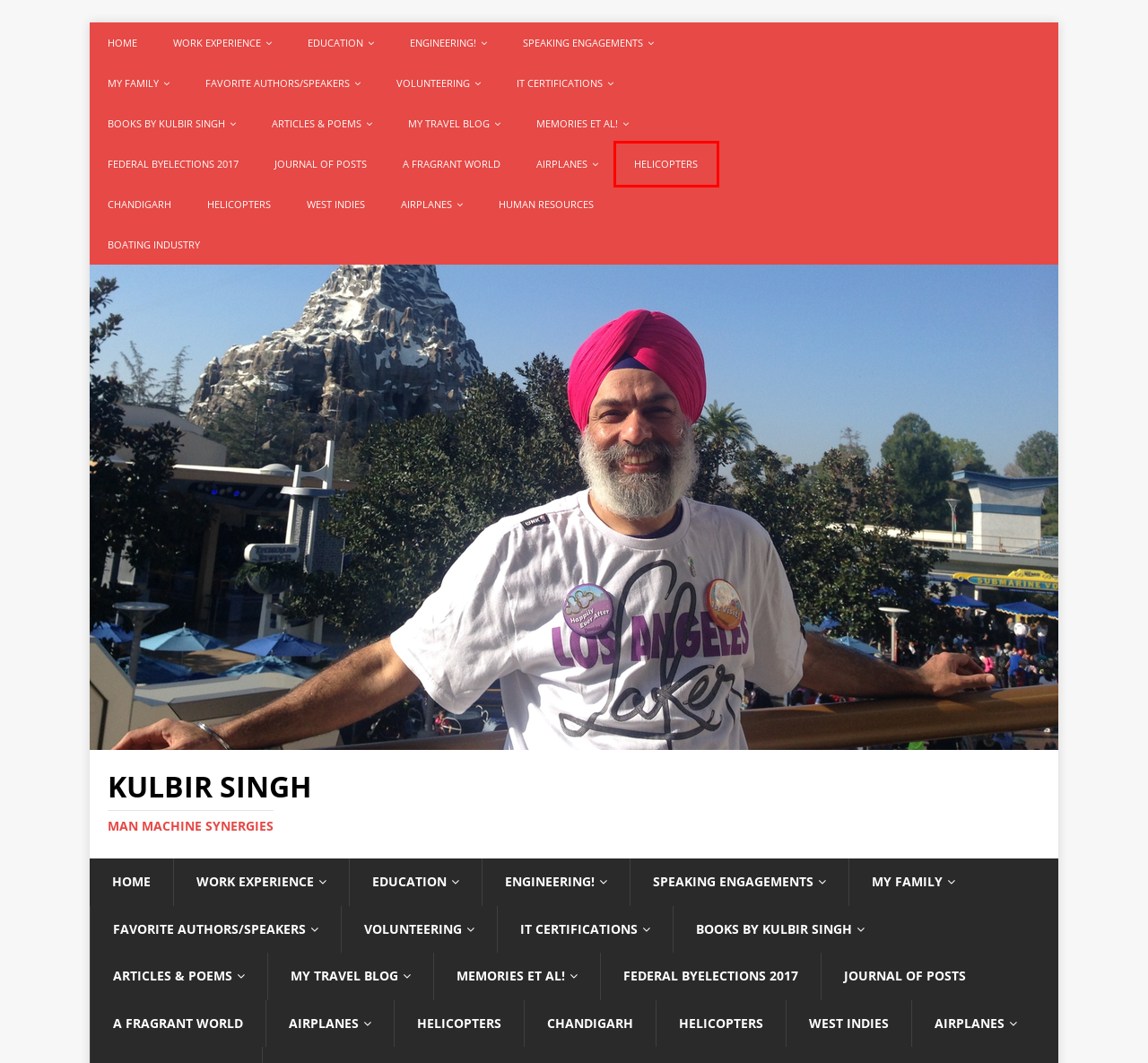Examine the screenshot of the webpage, which includes a red bounding box around an element. Choose the best matching webpage description for the page that will be displayed after clicking the element inside the red bounding box. Here are the candidates:
A. Boating Industry – Kulbir Singh
B. Work Experience – Kulbir Singh
C. Articles & Poems – Kulbir Singh
D. A Fragrant World – Kulbir Singh
E. Posts Log – Kulbir Singh
F. Volunteering – Kulbir Singh
G. Federal Byelections 2017 – Kulbir Singh
H. Helicopters – Kulbir Singh

H